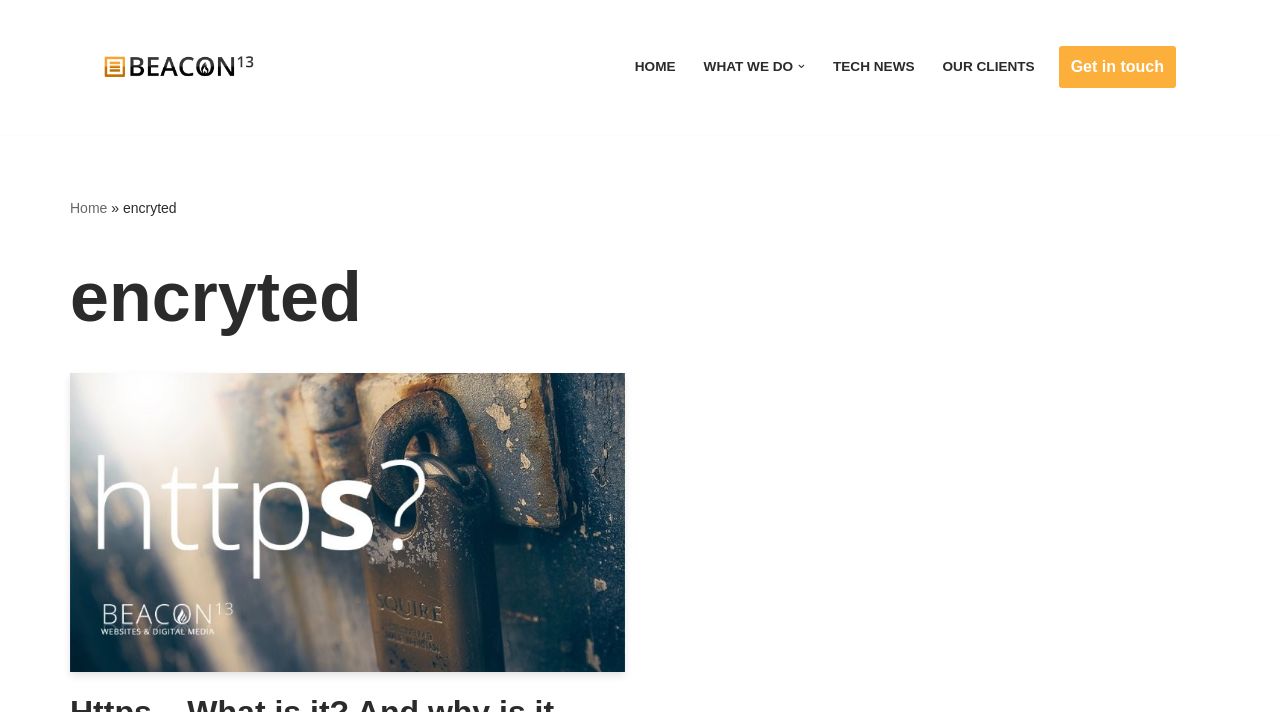Based on what you see in the screenshot, provide a thorough answer to this question: How can users get in touch with the company?

Users can get in touch with the company by clicking on the 'Get in touch' link located at the top-right corner of the webpage.